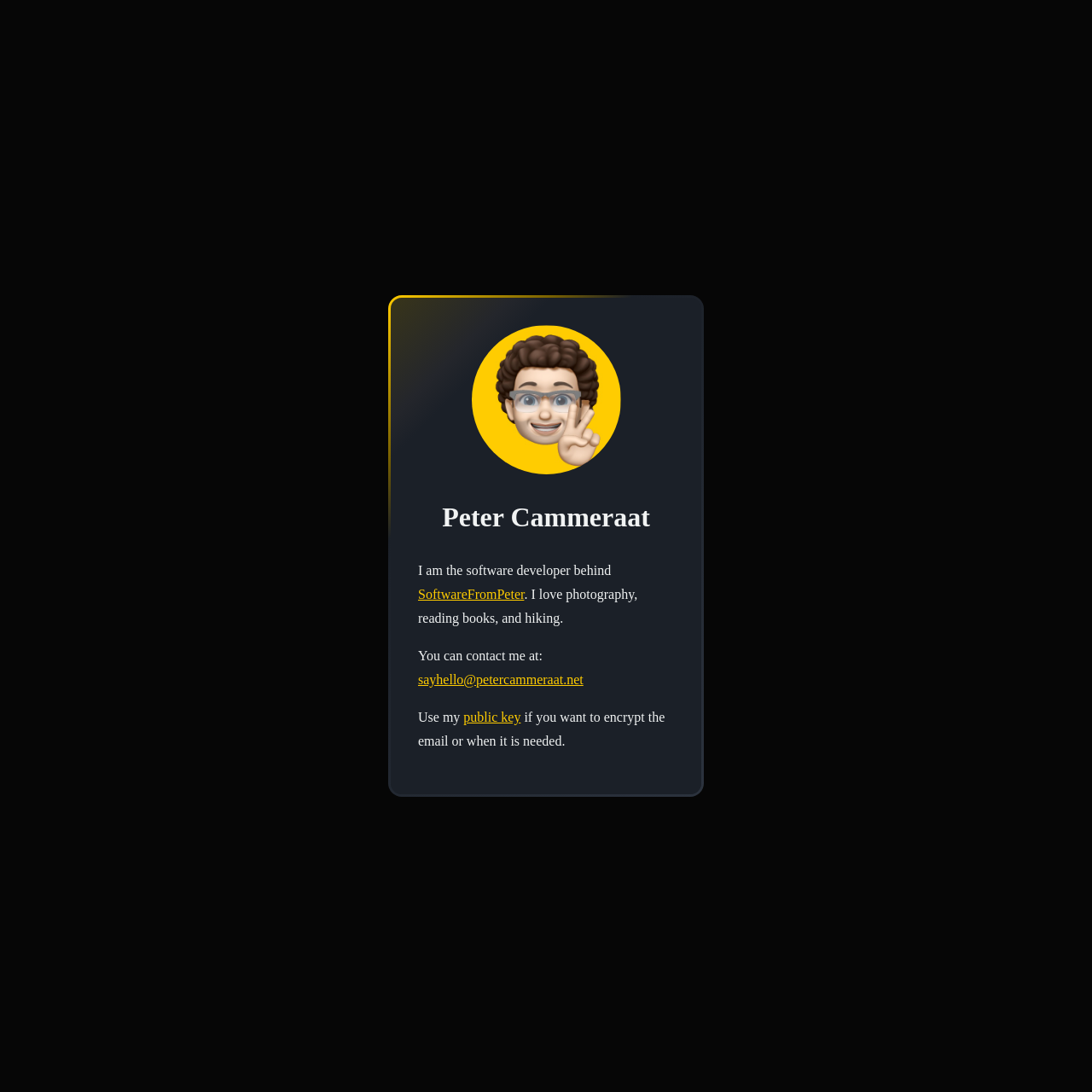Use a single word or phrase to answer the question:
What is Peter Cammeraat's profession?

software developer